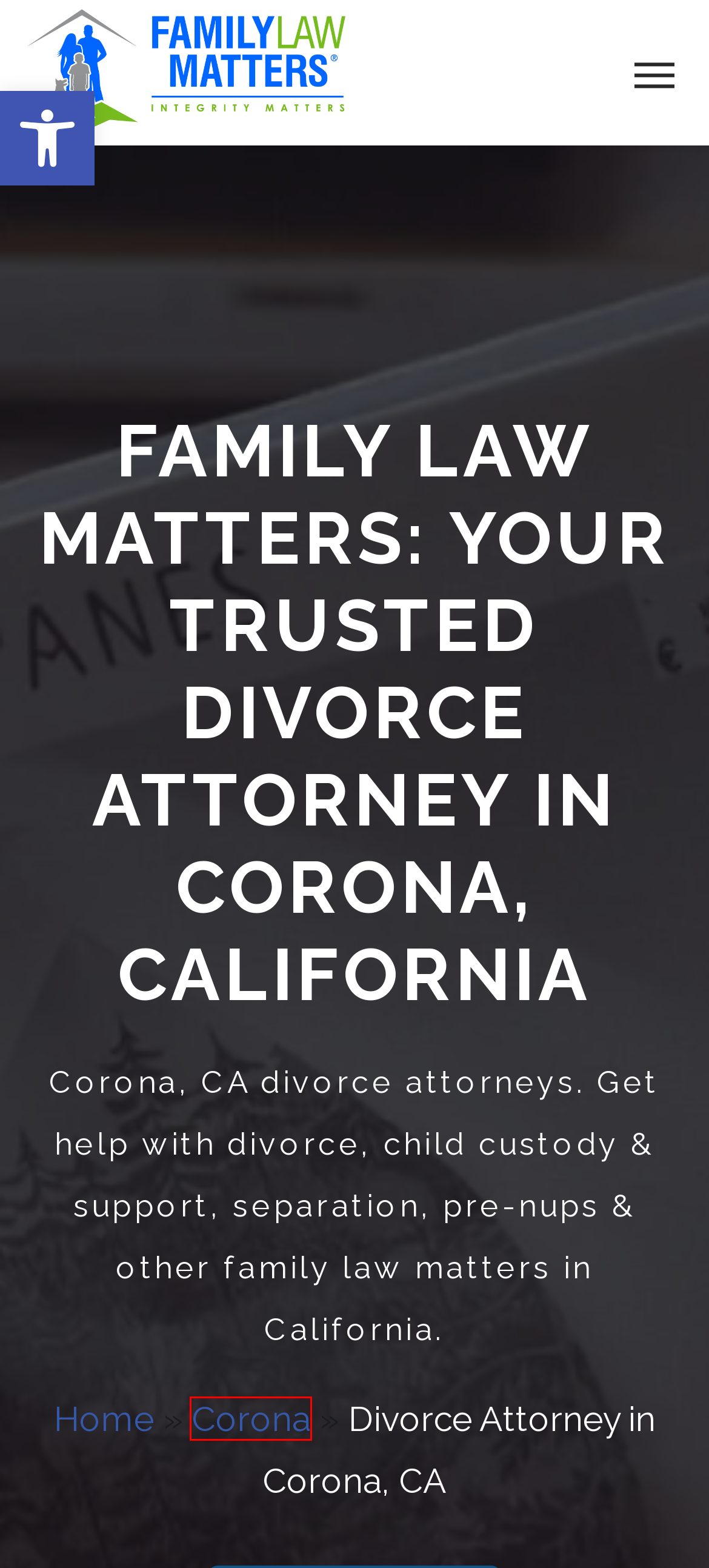Examine the screenshot of the webpage, which has a red bounding box around a UI element. Select the webpage description that best fits the new webpage after the element inside the red bounding box is clicked. Here are the choices:
A. Disclaimer - Family Law Matters
B. Temecula Divorce Lawyer: Family Law Lawyers Temecula, CA
C. Spousal Support Lawyer Temecula - Family Law Matters
D. Legal Separation in California: What You Need to Know
E. Temecula Guardianship Lawyer - Family Law Matters
F. About Us - Family Law Matters
G. Corona Archive - Family Law Matters
H. Menifee Divorce Attorney | Divorce Lawyer in Menifee, CA

G